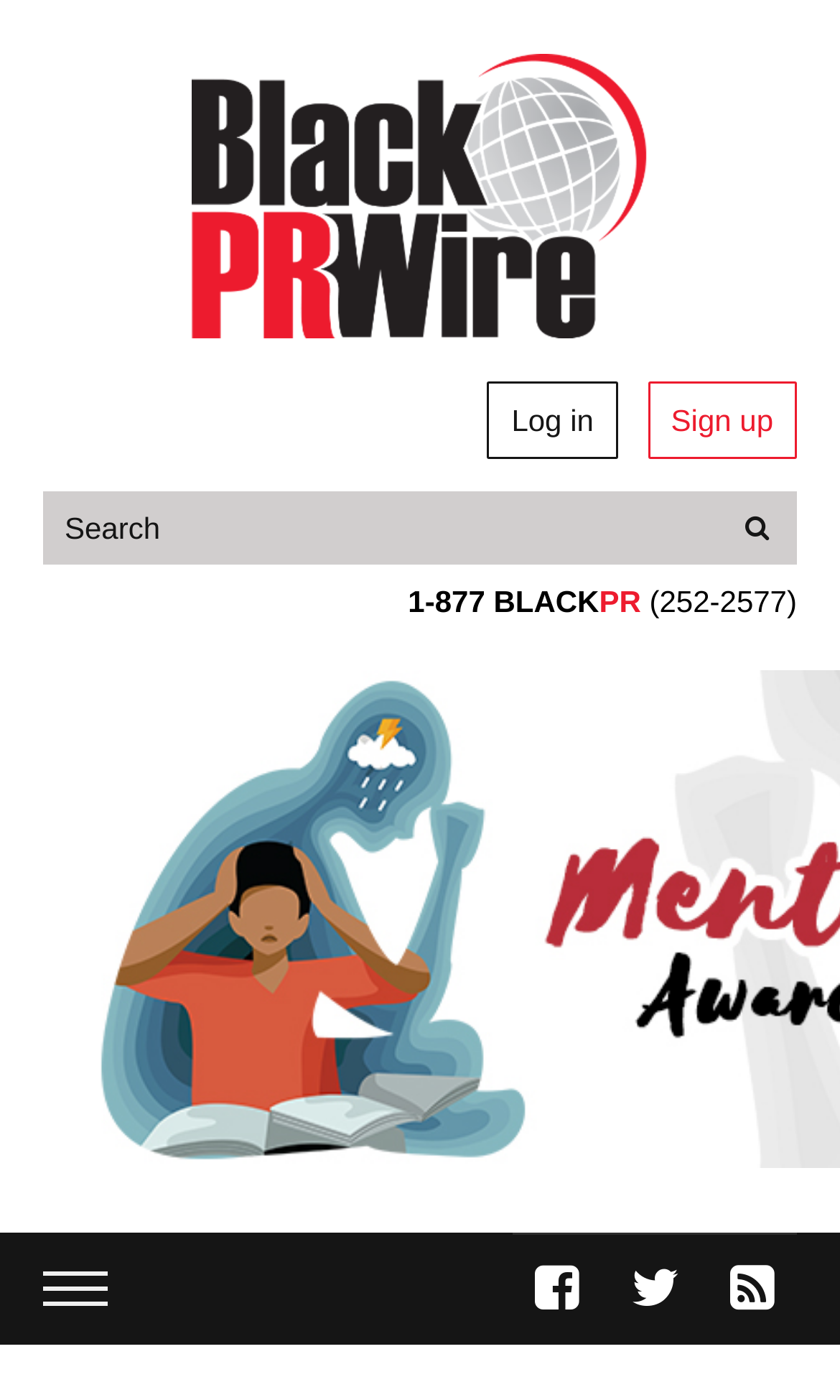What is the purpose of the textbox?
From the image, provide a succinct answer in one word or a short phrase.

Search